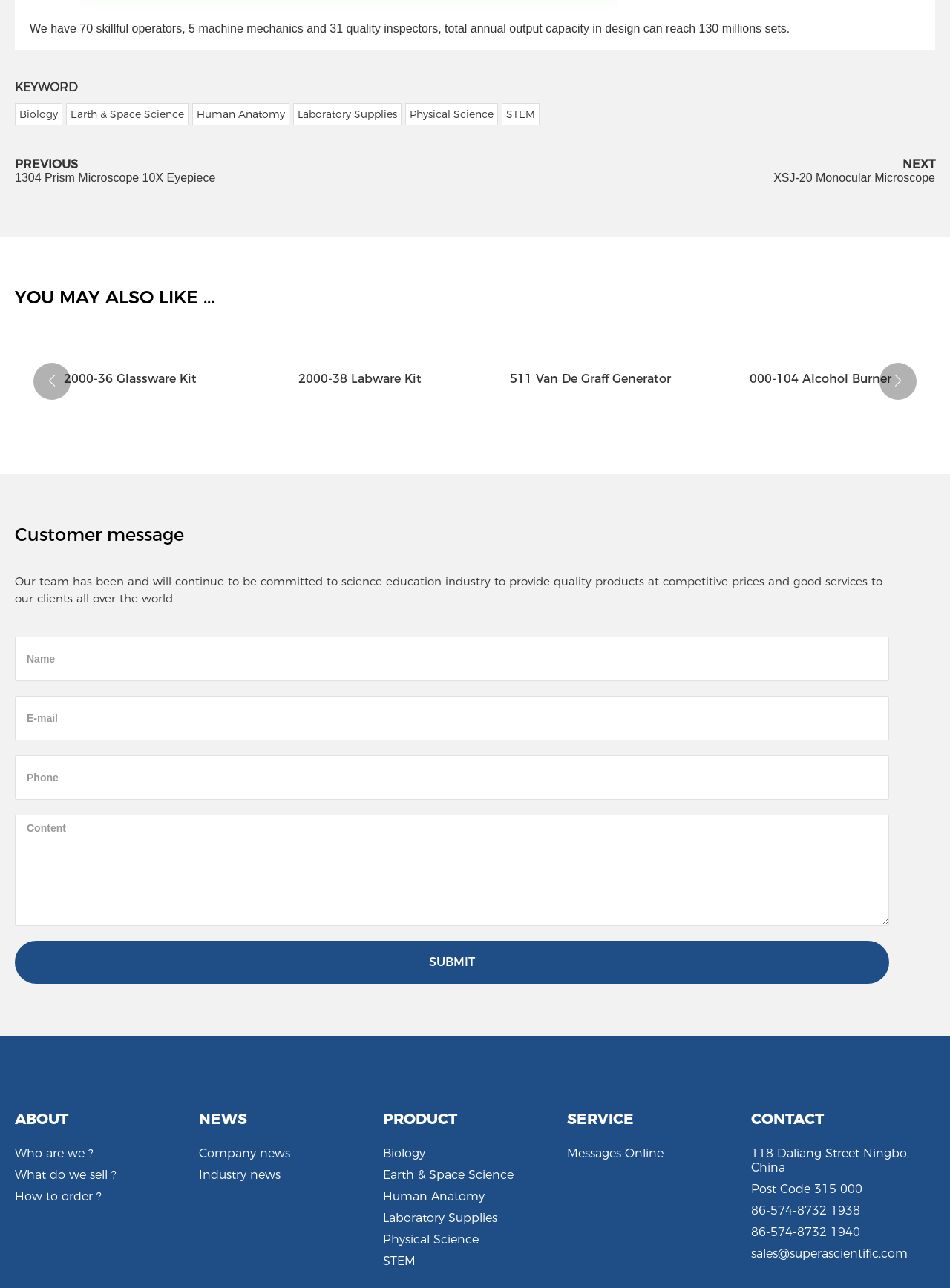What is the phone number of the company?
Using the image as a reference, deliver a detailed and thorough answer to the question.

The link '86-574-8732 1938' at coordinates [0.791, 0.934, 0.905, 0.945] is likely to be the phone number of the company.